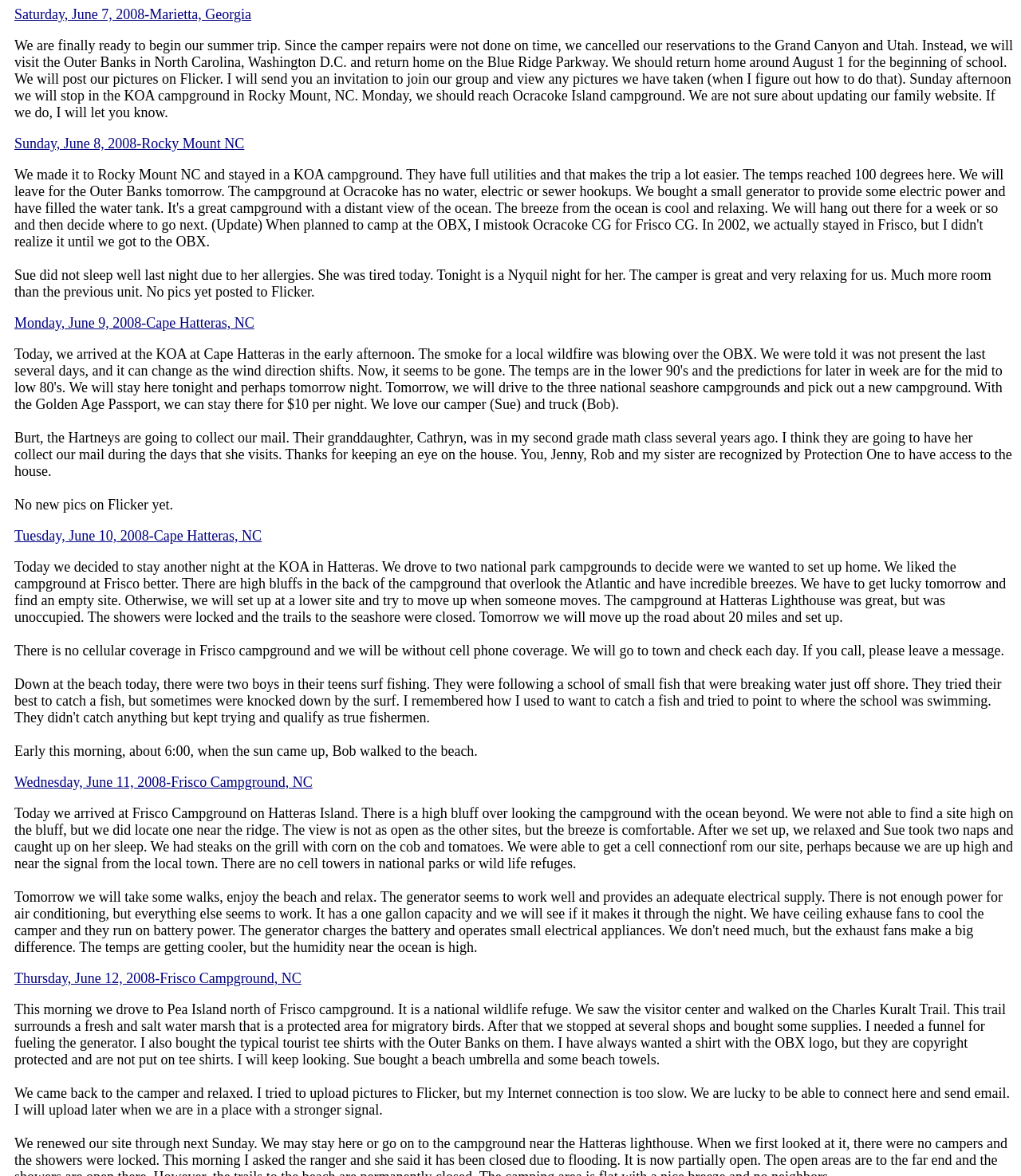Create an elaborate caption that covers all aspects of the webpage.

This webpage appears to be a travel blog or journal, detailing a family's summer trip to the Eastern United States in 2008. The page is divided into several sections, each with a date and location header, followed by a descriptive paragraph.

At the top of the page, there is a header that reads "Saturday, June 7, 2008-Marietta, Georgia". Below this, there is a paragraph describing the family's plans for their trip, including visiting the Outer Banks in North Carolina, Washington D.C., and returning home on the Blue Ridge Parkway.

The next section is dated "Sunday, June 8, 2008-Rocky Mount NC", and describes the family's stop at a KOA campground, where they are enjoying their new camper. This is followed by a section dated "Monday, June 9, 2008-Cape Hatteras, NC", which mentions the family's plans to collect mail and thanks to those keeping an eye on their house.

The subsequent sections are dated "Tuesday, June 10, 2008-Cape Hatteras, NC", "Wednesday, June 11, 2008-Frisco Campground, NC", "Thursday, June 12, 2008-Frisco Campground, NC", and each describes the family's activities and experiences at their respective campgrounds. These sections include details about their daily routines, such as walking to the beach, setting up camp, and relaxing.

Throughout the page, there are no images, but there are several mentions of uploading pictures to Flicker, a photo-sharing platform. The text is organized in a clear and readable format, with each section separated by a clear header and descriptive paragraph.